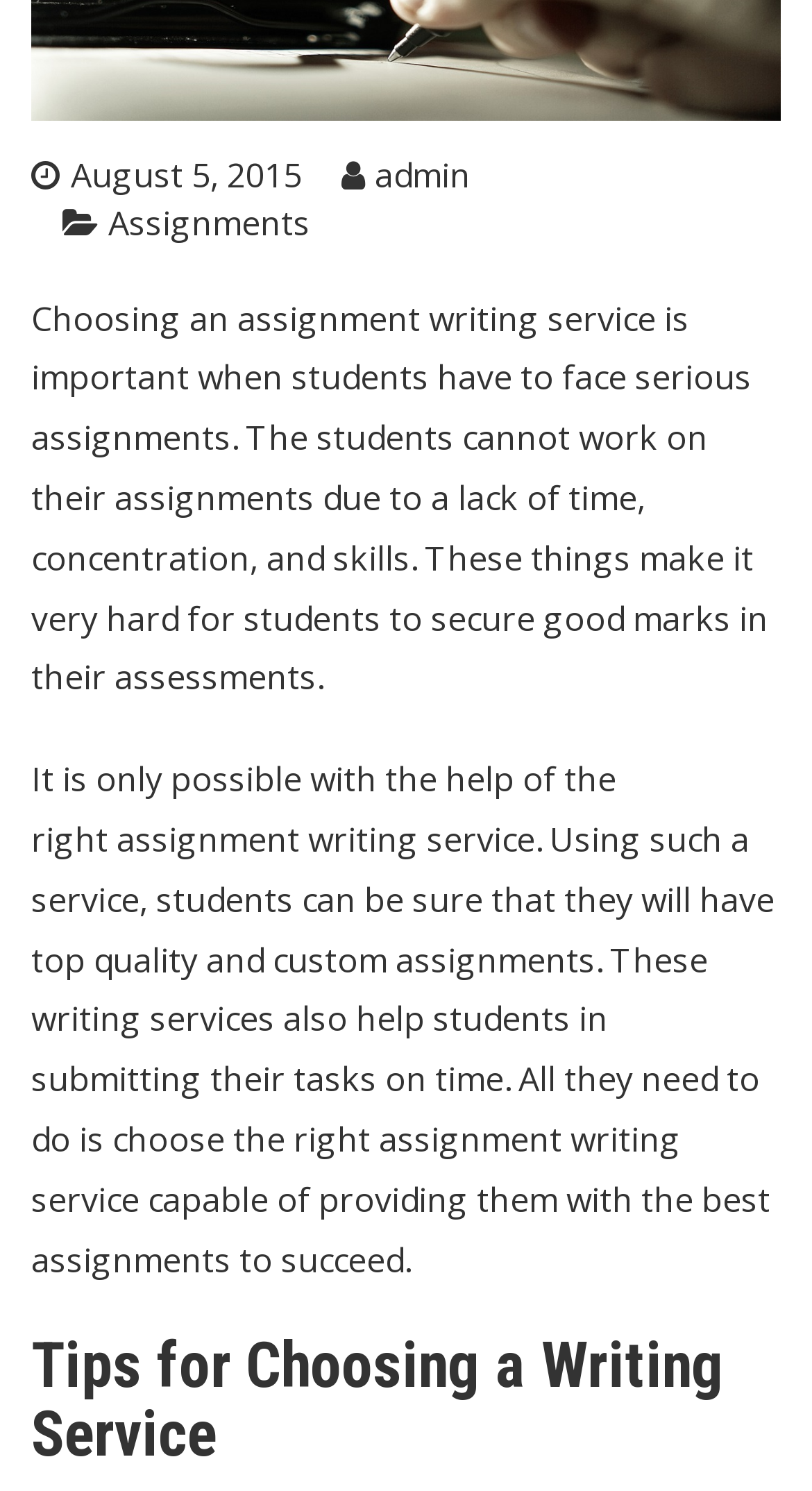Using the provided element description: "assignment writing service", determine the bounding box coordinates of the corresponding UI element in the screenshot.

[0.144, 0.548, 0.659, 0.578]